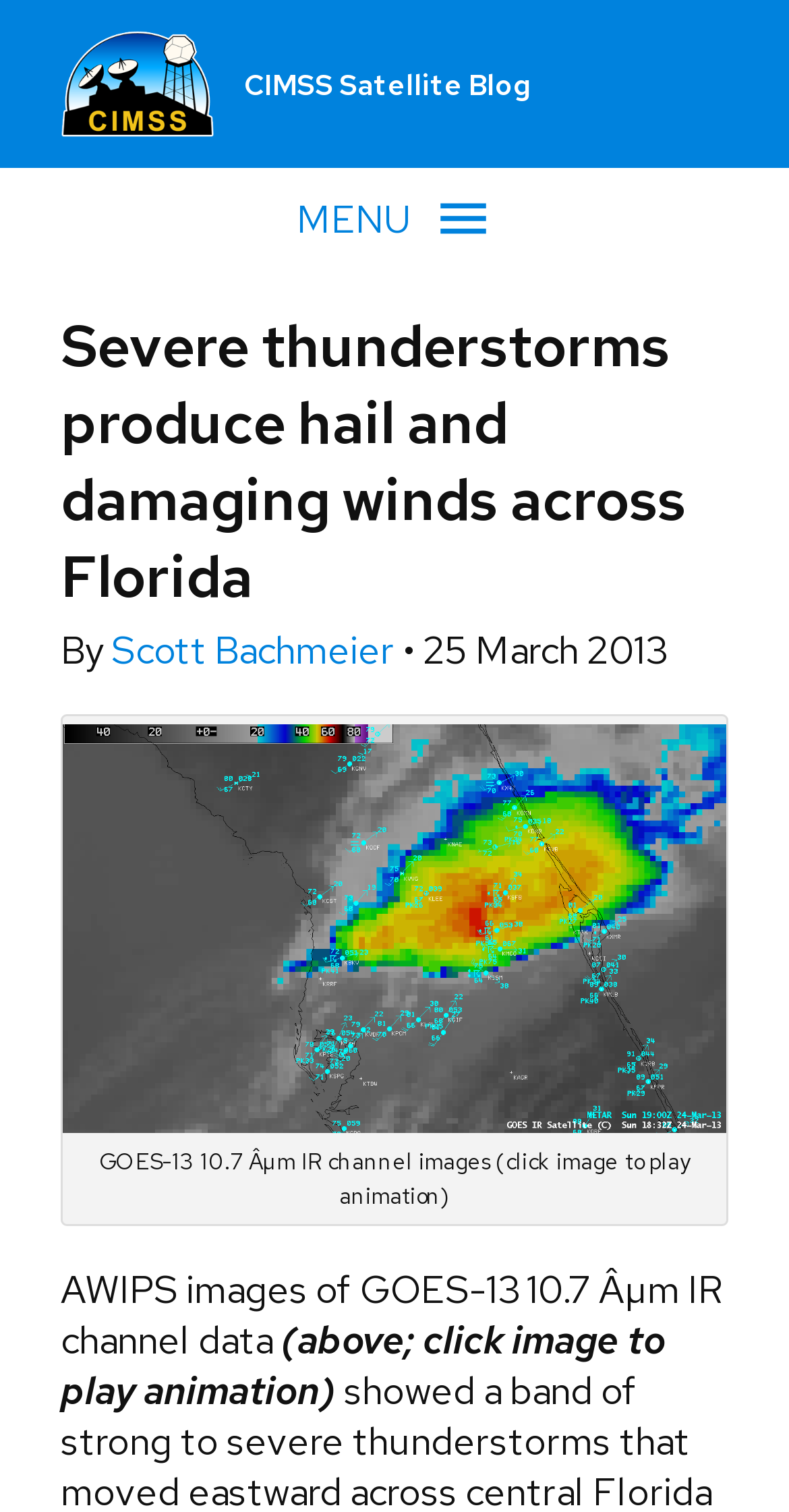Find the bounding box coordinates for the UI element that matches this description: "Scott Bachmeier".

[0.141, 0.413, 0.51, 0.447]